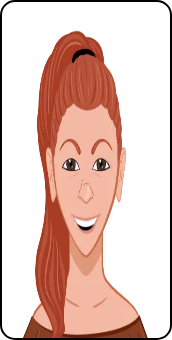Provide a thorough description of what you see in the image.

The image features a cheerful, animated character with red hair styled in a high ponytail. She has a warm smile and bright eyes, exuding friendliness and approachability. This character is likely representing Dr. Sheryl Carter, who is introduced as a highly experienced tutor in organic chemistry. She brings over 15 years of expertise to assist students with complex assignments, providing personalized guidance that fosters success in the subject. The illustration captures a sense of professionalism and relatability, making it an appropriate visual complement to discussions about academic support and tutoring in organic chemistry.